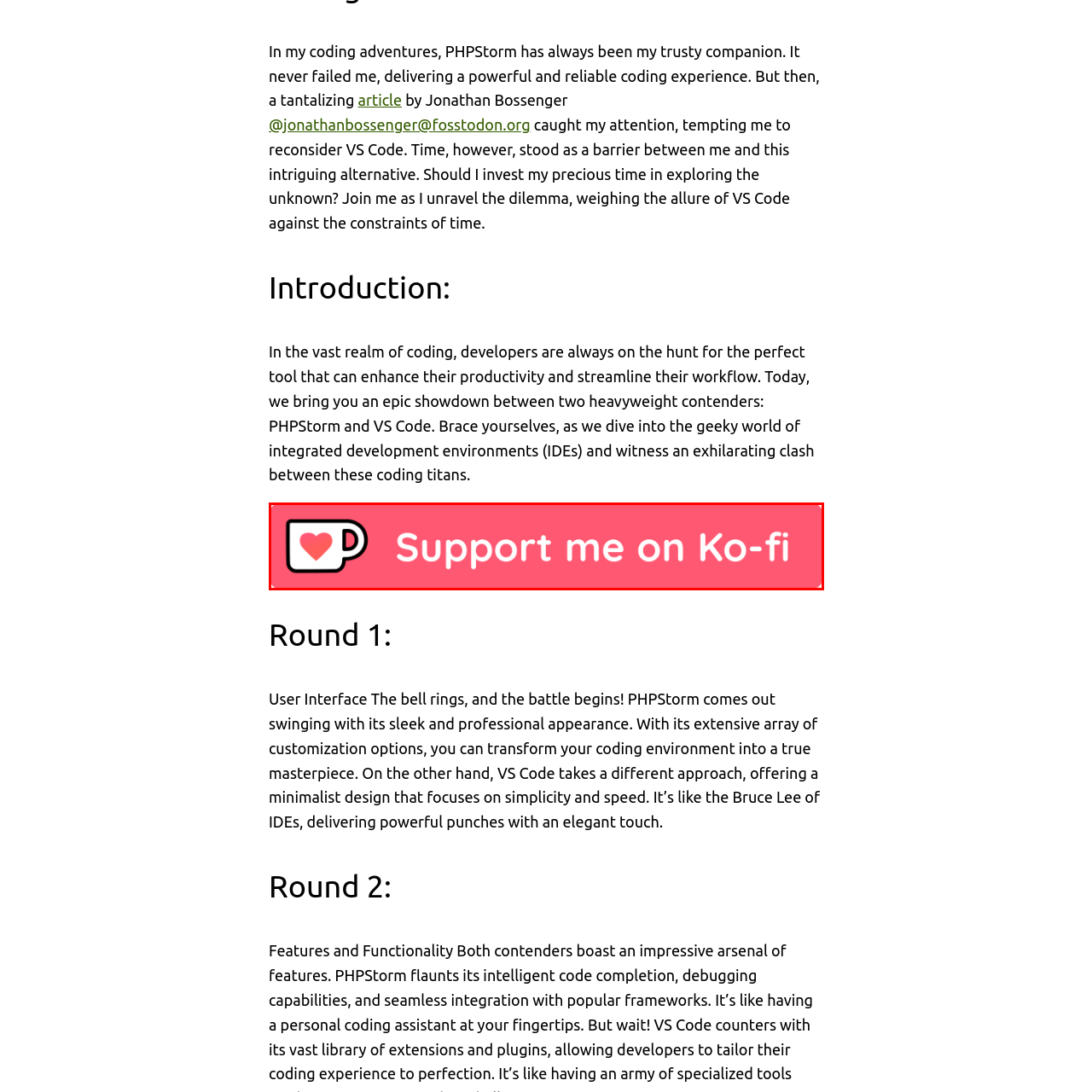Create a thorough and descriptive caption for the photo marked by the red boundary.

The image features a vibrant and engaging button inviting viewers to support the creator on Ko-fi. The button is set against a light pink background and showcases a playful design, including a heart symbol next to the text "Support me on Ko-fi." This call to action encourages those who appreciate the creator's content to contribute, highlighting the platform's use as a means for fans to support their favorite creators. The friendly and appealing aesthetic makes it an inviting option for anyone looking to show their appreciation.